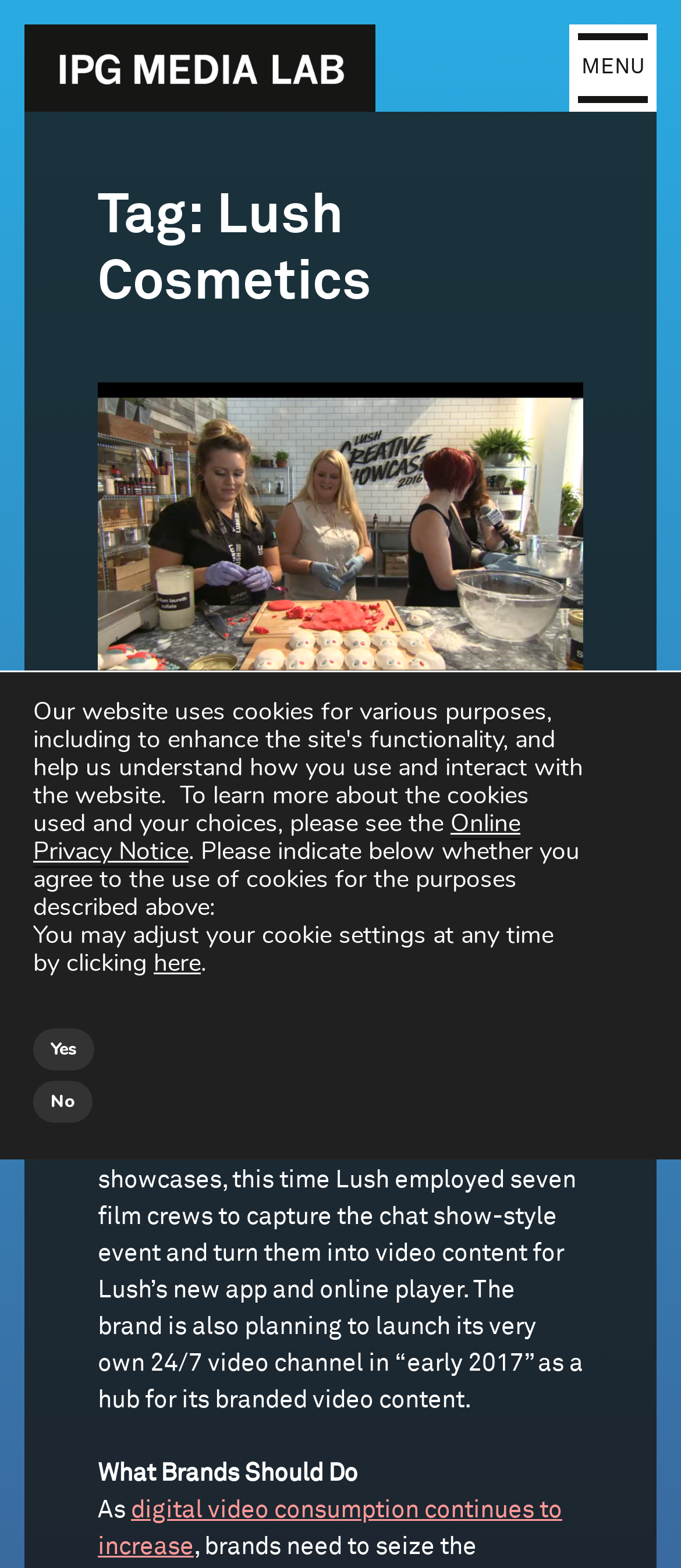Locate the bounding box coordinates of the segment that needs to be clicked to meet this instruction: "Go to 'IPG Media Lab'".

[0.036, 0.016, 0.551, 0.071]